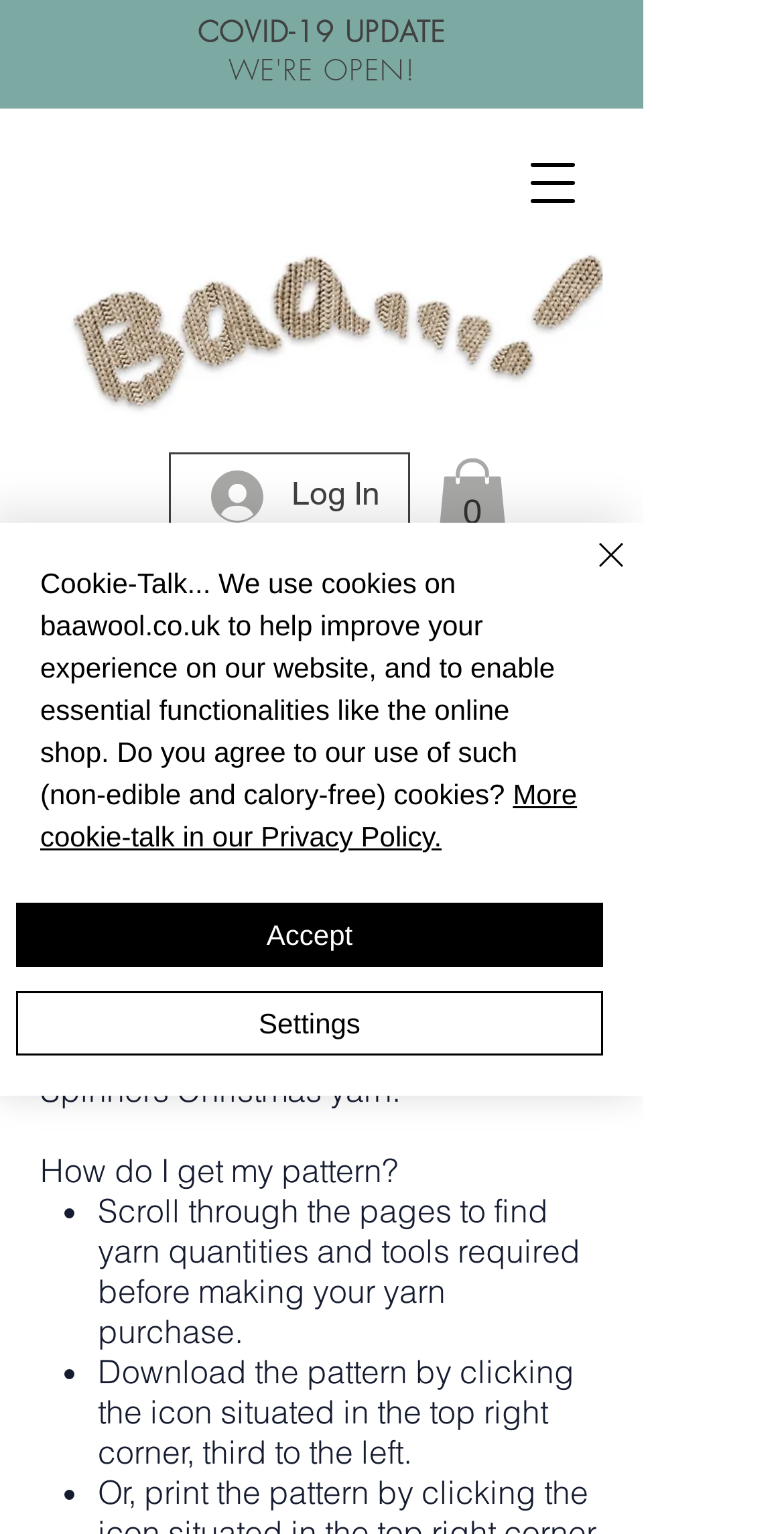What is the navigation menu button?
Based on the screenshot, provide a one-word or short-phrase response.

Open navigation menu